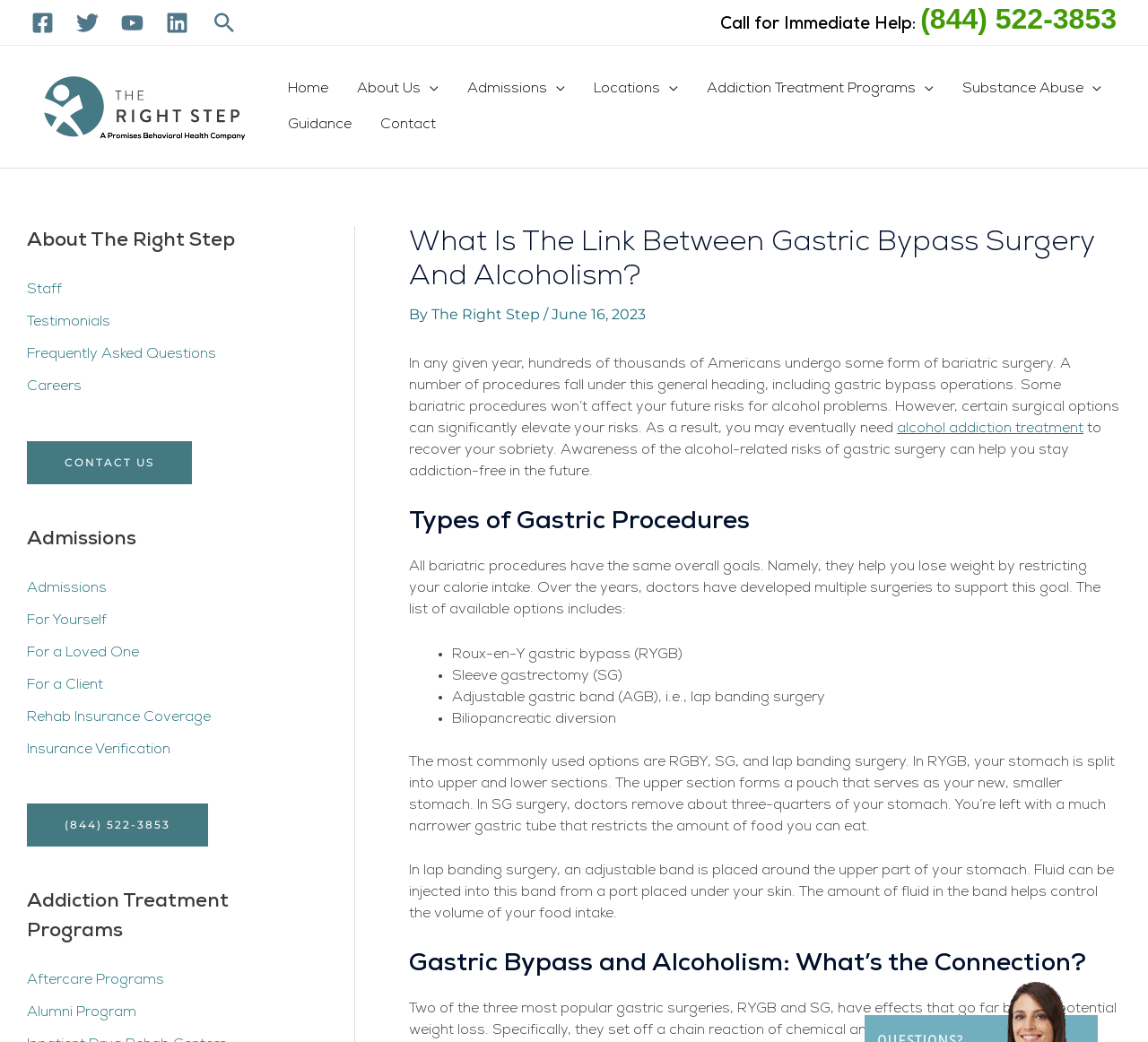Given the content of the image, can you provide a detailed answer to the question?
What are the three types of gastric procedures mentioned on the webpage?

I found the types of gastric procedures by reading the static text element that lists them, which is located under the heading 'Types of Gastric Procedures'.